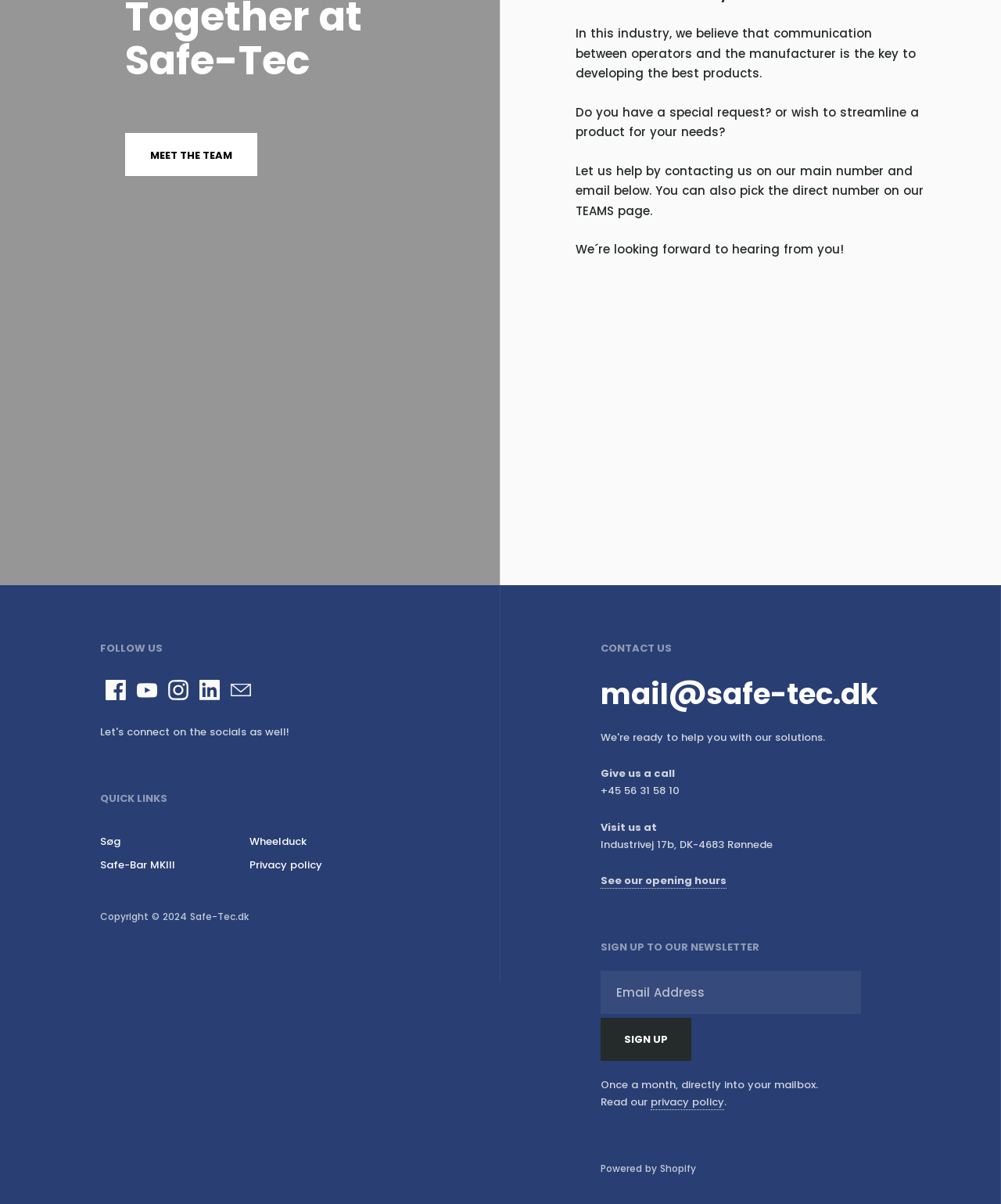Use a single word or phrase to answer the question:
What is the address of the company?

Industrivej 17b, DK-4683 Rønnede